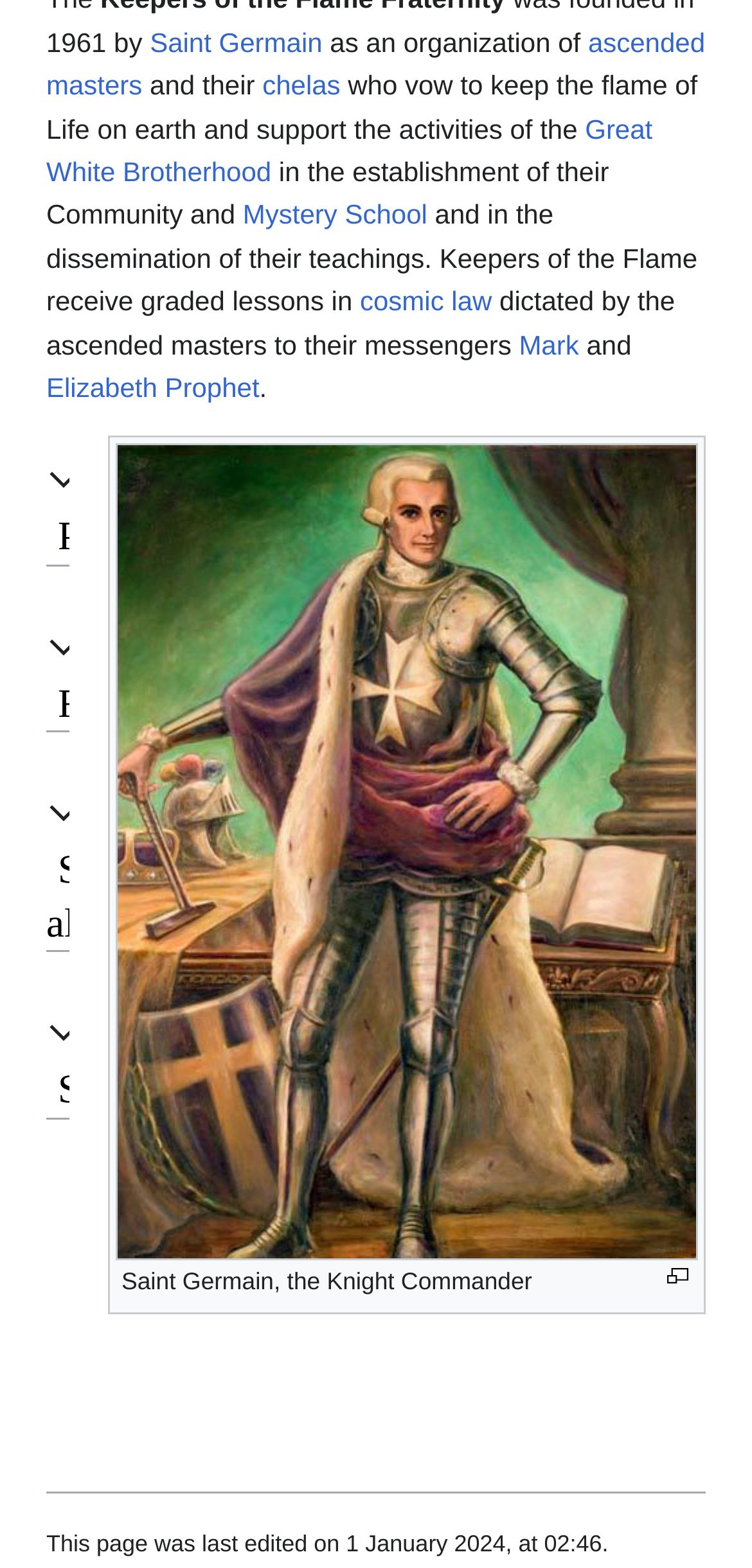Bounding box coordinates are to be given in the format (top-left x, top-left y, bottom-right x, bottom-right y). All values must be floating point numbers between 0 and 1. Provide the bounding box coordinate for the UI element described as: Sources

[0.077, 0.68, 0.247, 0.71]